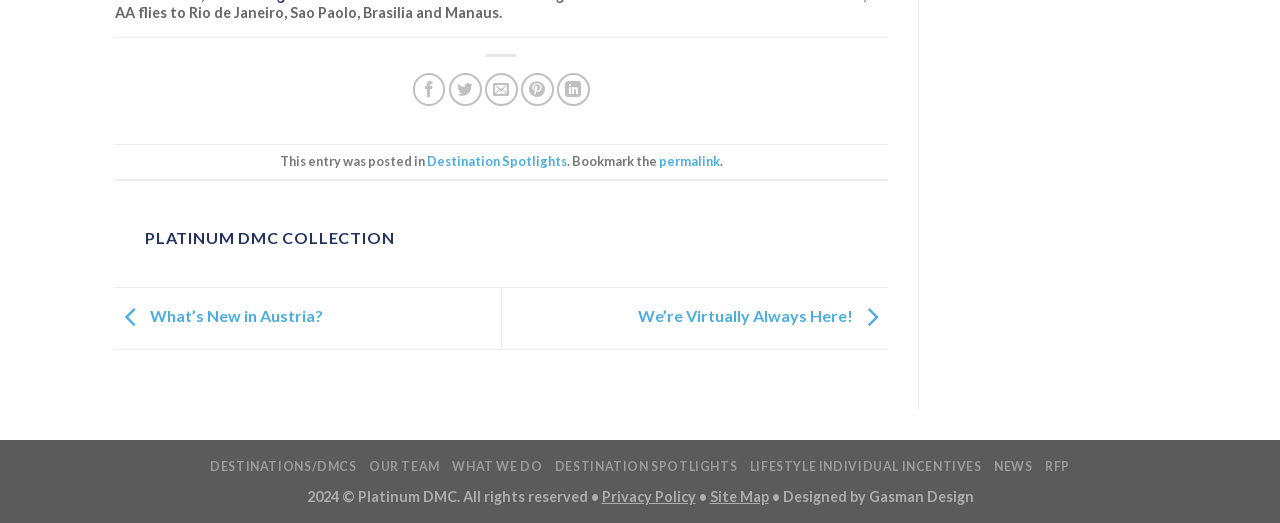What is the category of the 'Destination Spotlights' link?
Refer to the image and provide a one-word or short phrase answer.

DESTINATIONS/DMCS